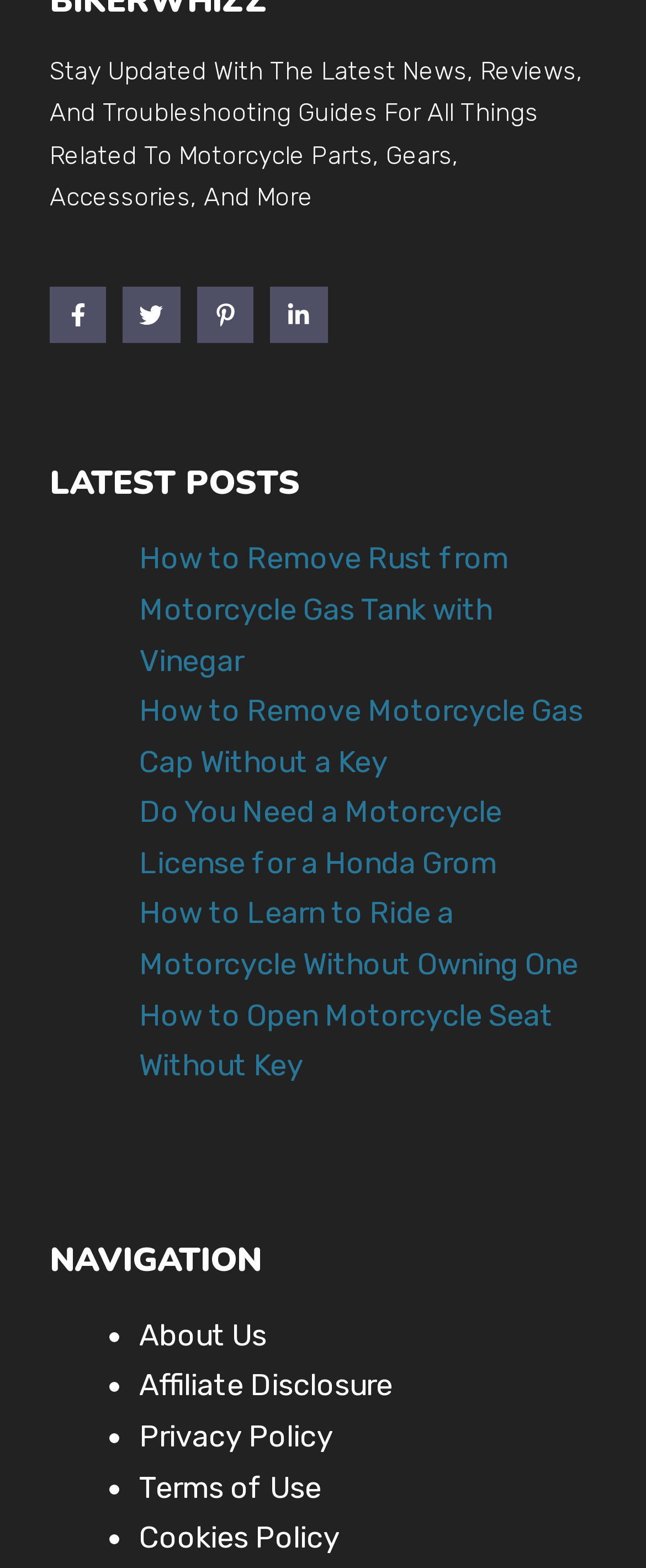Locate the bounding box coordinates of the clickable area to execute the instruction: "Learn more about the website on the About Us page". Provide the coordinates as four float numbers between 0 and 1, represented as [left, top, right, bottom].

[0.215, 0.84, 0.413, 0.863]